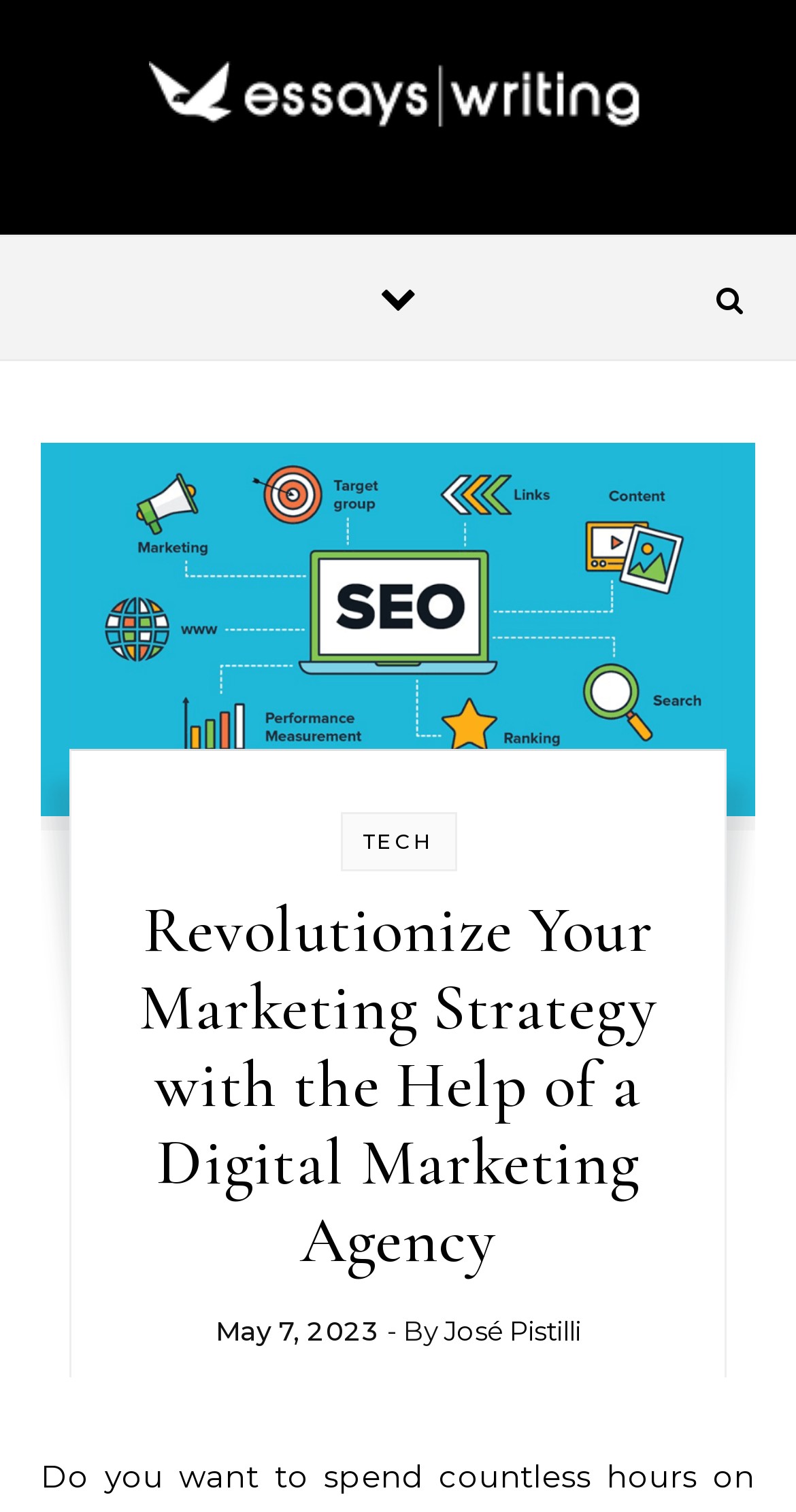What is the category of the article?
Please describe in detail the information shown in the image to answer the question.

I found the category of the article by looking at the link element with the text 'TECH'. This element is a child of the HeaderAsNonLandmark element, which suggests that it's a metadata element related to the article.